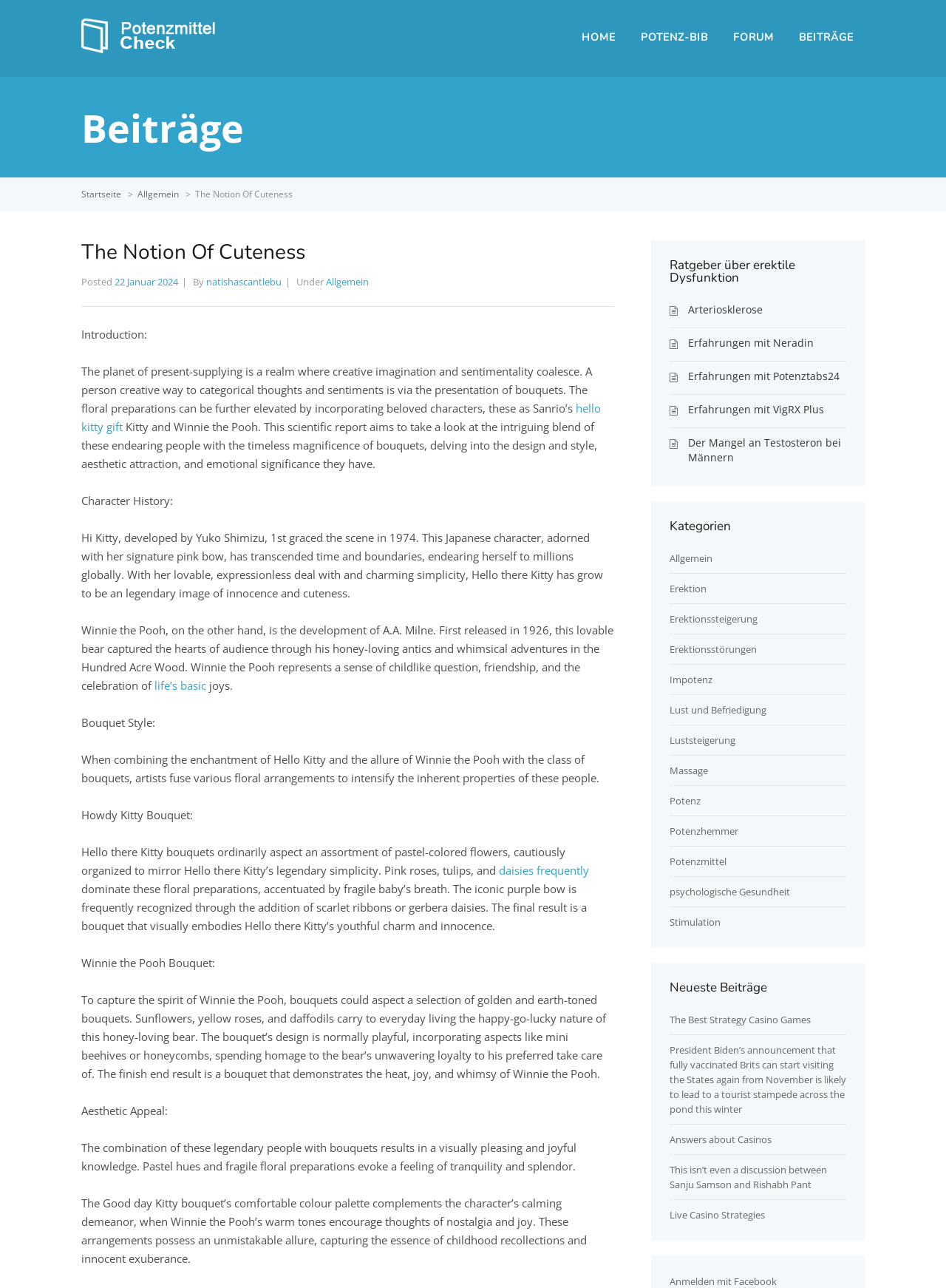Pinpoint the bounding box coordinates of the clickable element to carry out the following instruction: "Read the article about 'The Notion Of Cuteness'."

[0.086, 0.187, 0.649, 0.238]